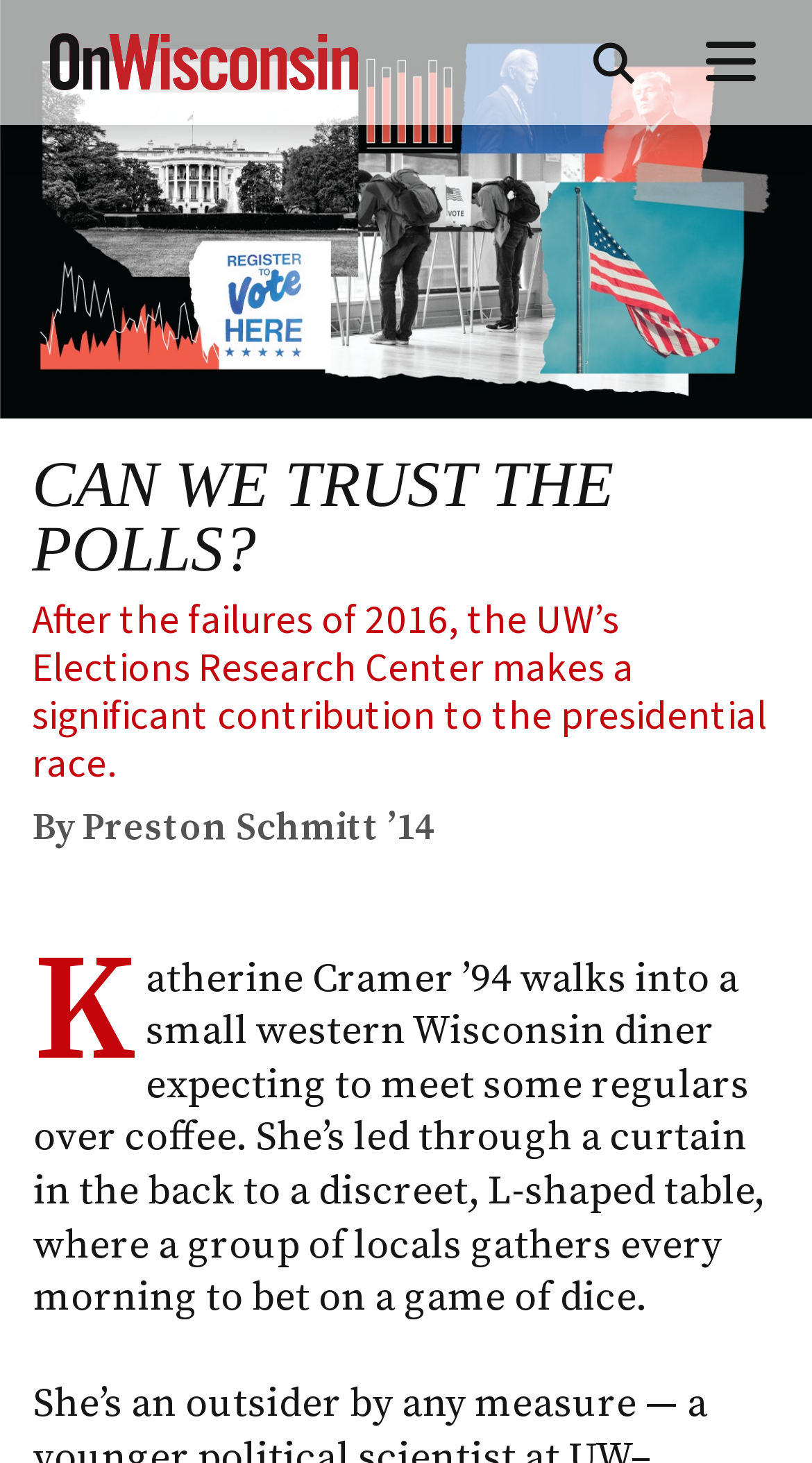Write an extensive caption that covers every aspect of the webpage.

The webpage is about an article titled "Can We Trust the Polls?" from On Wisconsin Magazine. At the top left corner, there is a link to skip to the main content. Next to it, there is a link to On Wisconsin Magazine, accompanied by a small image. On the top right corner, there are two buttons: one to open a search form, featuring a small image, and another to open a menu.

Below the top navigation, a large photo illustration of election-related imagery spans the entire width of the page. The main content starts with a heading "CAN WE TRUST THE POLLS?" in a prominent font size. Following the heading, there is a brief summary of the article, which mentions the UW's Elections Research Center and its contribution to the presidential race.

The article's author, Preston Schmitt '14, is credited below the summary. A single letter "K" is displayed on the same line, possibly indicating a section or category. The main article content begins with a story about Katherine Cramer '94 walking into a small western Wisconsin diner, where she meets a group of locals who gather to bet on a game of dice.